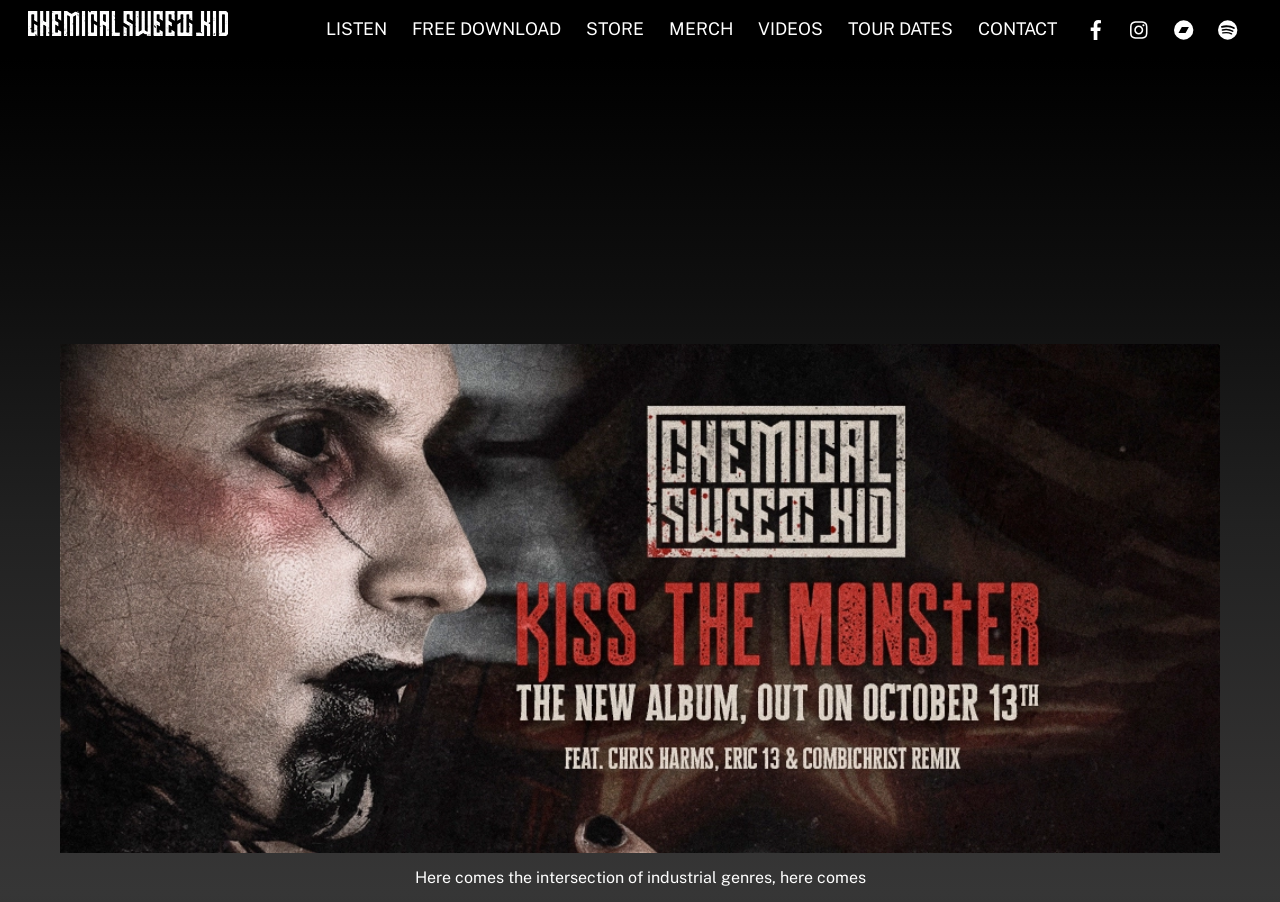Using the element description: "title="CHEMICAL SWEET KID"", determine the bounding box coordinates for the specified UI element. The coordinates should be four float numbers between 0 and 1, [left, top, right, bottom].

[0.022, 0.011, 0.178, 0.047]